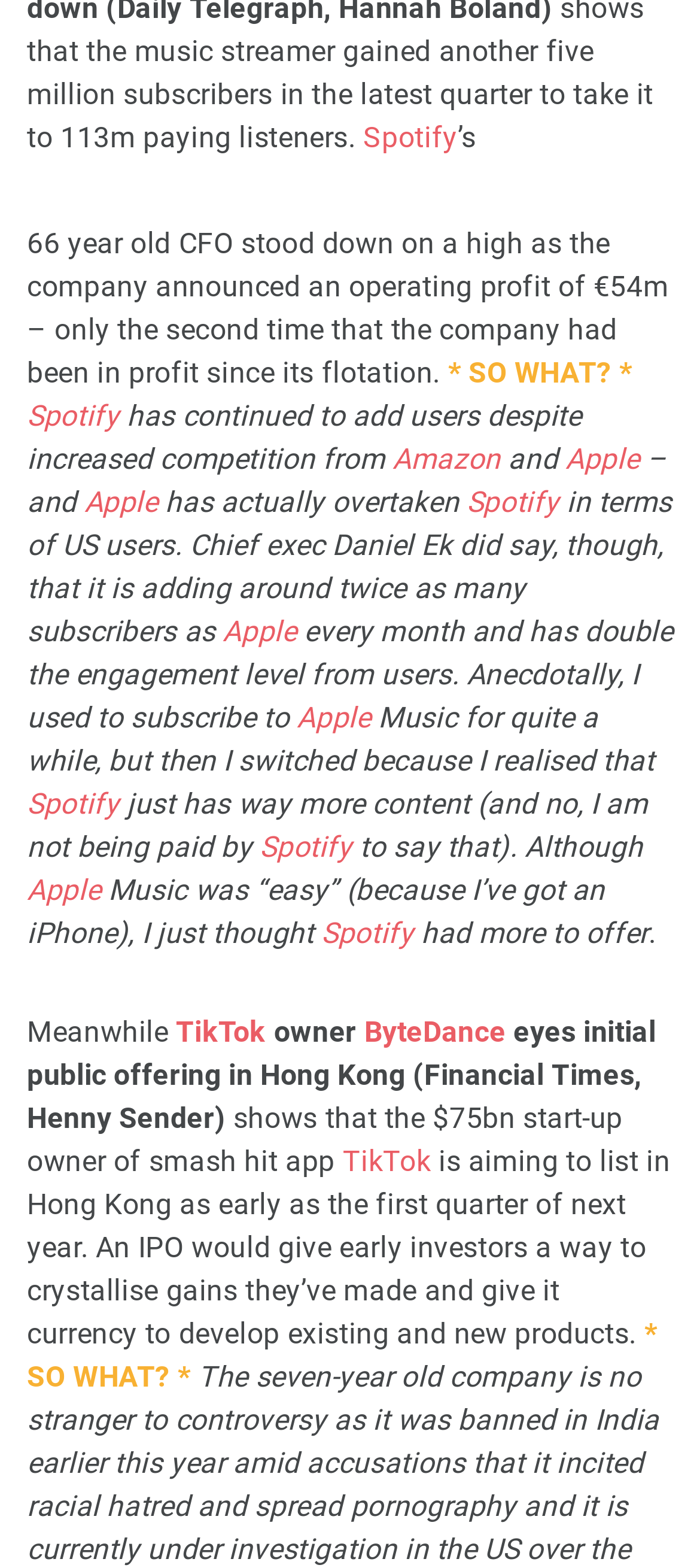Locate the bounding box coordinates of the segment that needs to be clicked to meet this instruction: "Visit Amazon".

[0.561, 0.281, 0.715, 0.303]